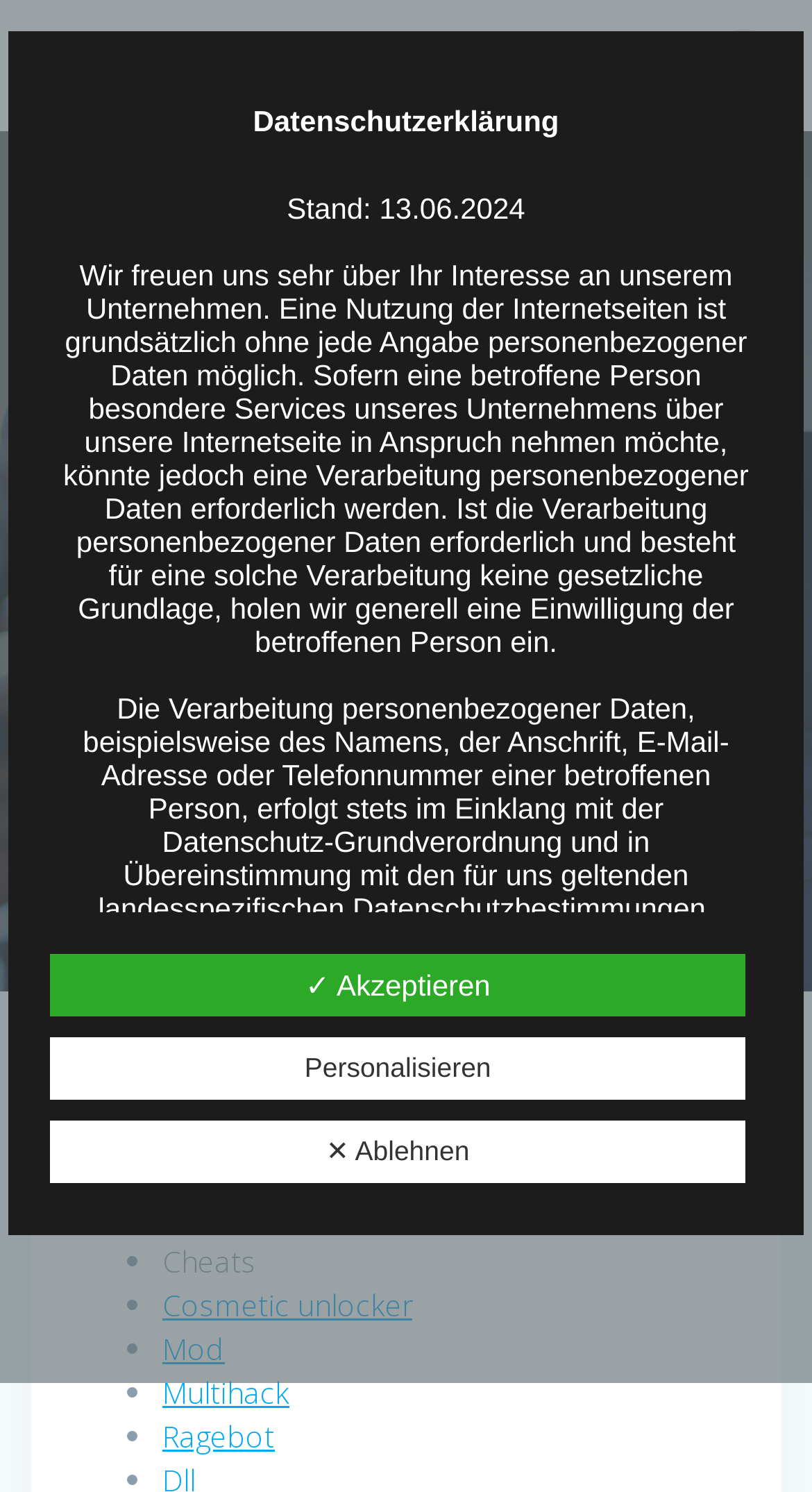Please provide the bounding box coordinates for the element that needs to be clicked to perform the instruction: "Click FRIGGER-CONSULT". The coordinates must consist of four float numbers between 0 and 1, formatted as [left, top, right, bottom].

[0.038, 0.028, 0.559, 0.06]